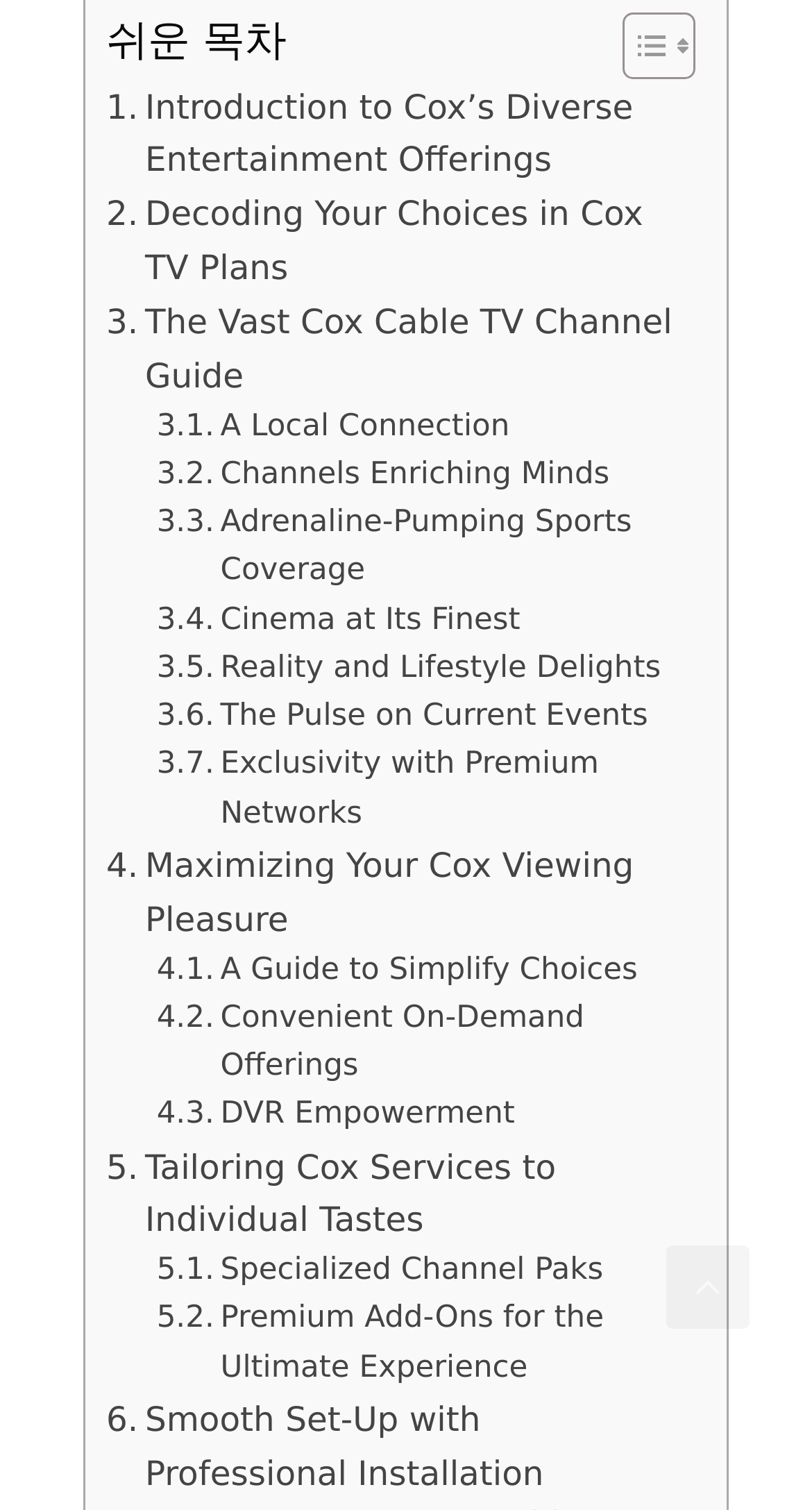For the element described, predict the bounding box coordinates as (top-left x, top-left y, bottom-right x, bottom-right y). All values should be between 0 and 1. Element description: A Guide to Simplify Choices

[0.193, 0.627, 0.785, 0.659]